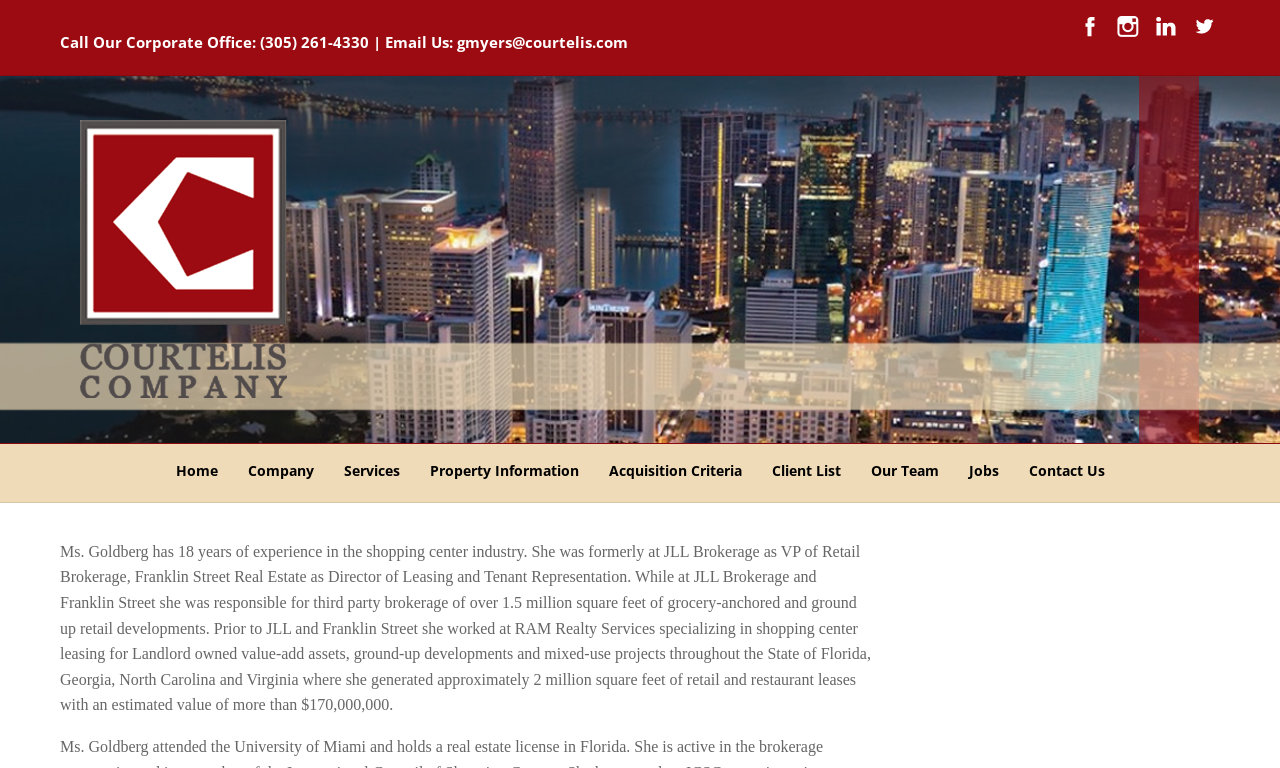What is Cammi Goldberg's profession?
Could you give a comprehensive explanation in response to this question?

Based on the webpage, Cammi Goldberg is introduced as a Senior Leasing Manager, which suggests that she is a professional in the real estate industry, specifically in leasing and property management.